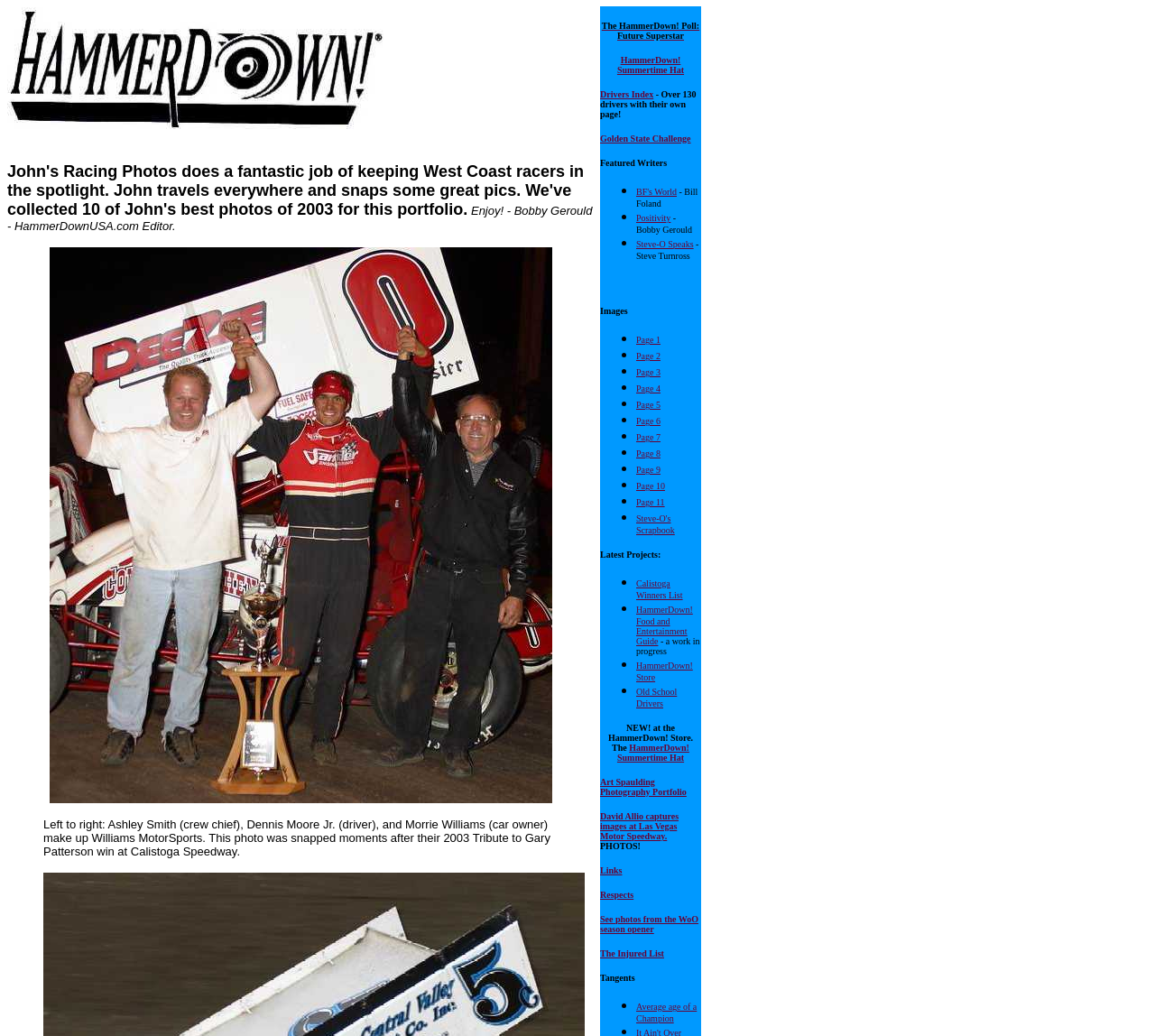What is the name of the writer associated with the link 'BF's World'?
Give a one-word or short phrase answer based on the image.

Bill Foland